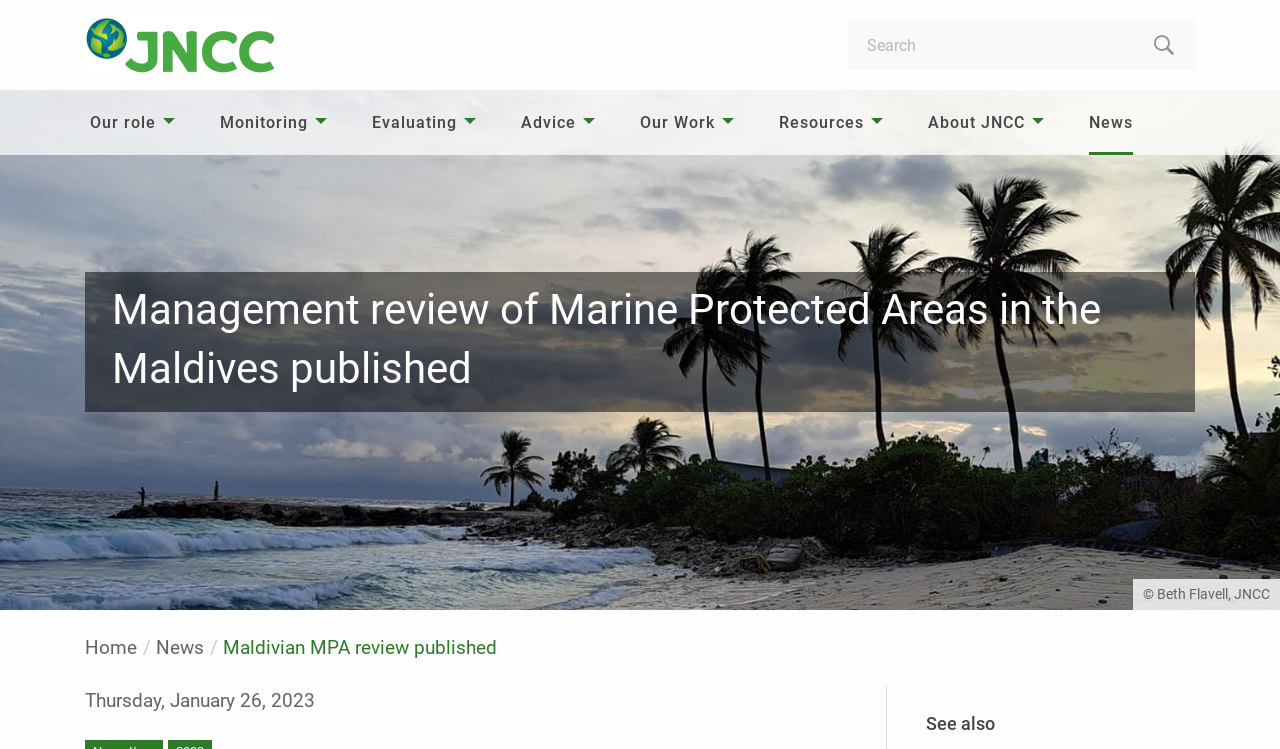What is the main topic of the webpage?
Answer the question with detailed information derived from the image.

The main topic of the webpage is the Maldivian MPA review, which is mentioned in the heading 'Management review of Marine Protected Areas in the Maldives published'.